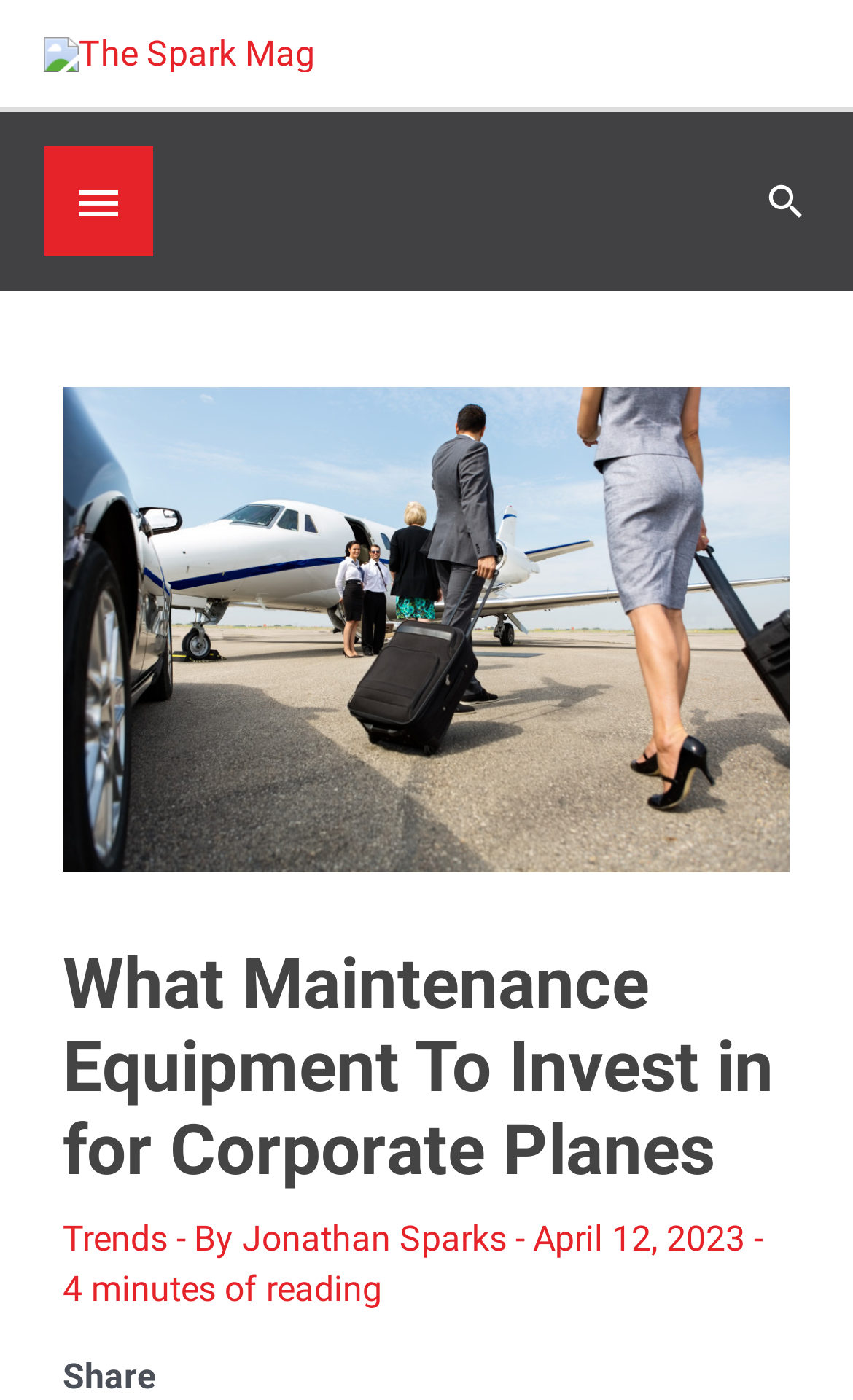Is there a search function on the webpage?
Provide a detailed and extensive answer to the question.

I found a search icon link in the top-right corner of the webpage, which suggests that there is a search function available. This allows users to search for specific content on the webpage.